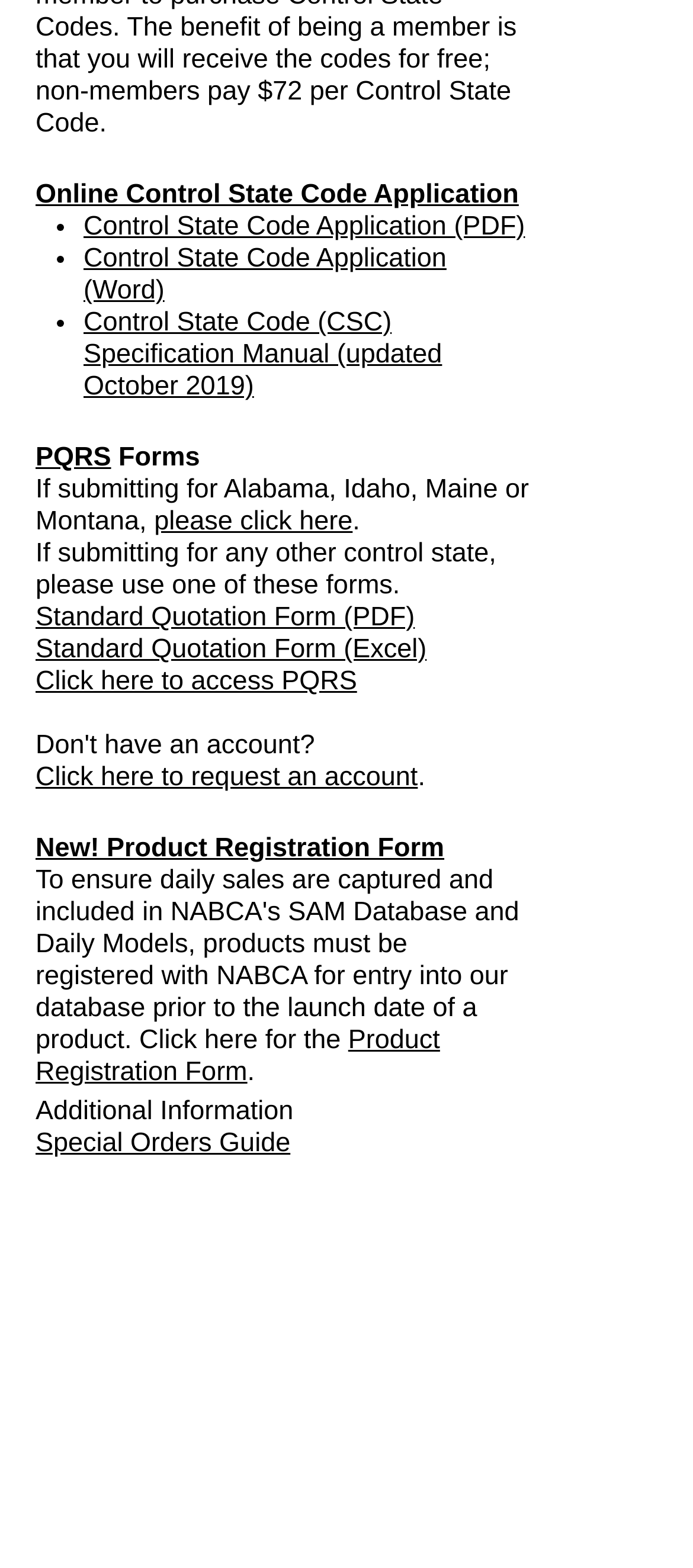Determine the bounding box coordinates for the clickable element required to fulfill the instruction: "Open Product Registration Form". Provide the coordinates as four float numbers between 0 and 1, i.e., [left, top, right, bottom].

[0.051, 0.654, 0.635, 0.693]